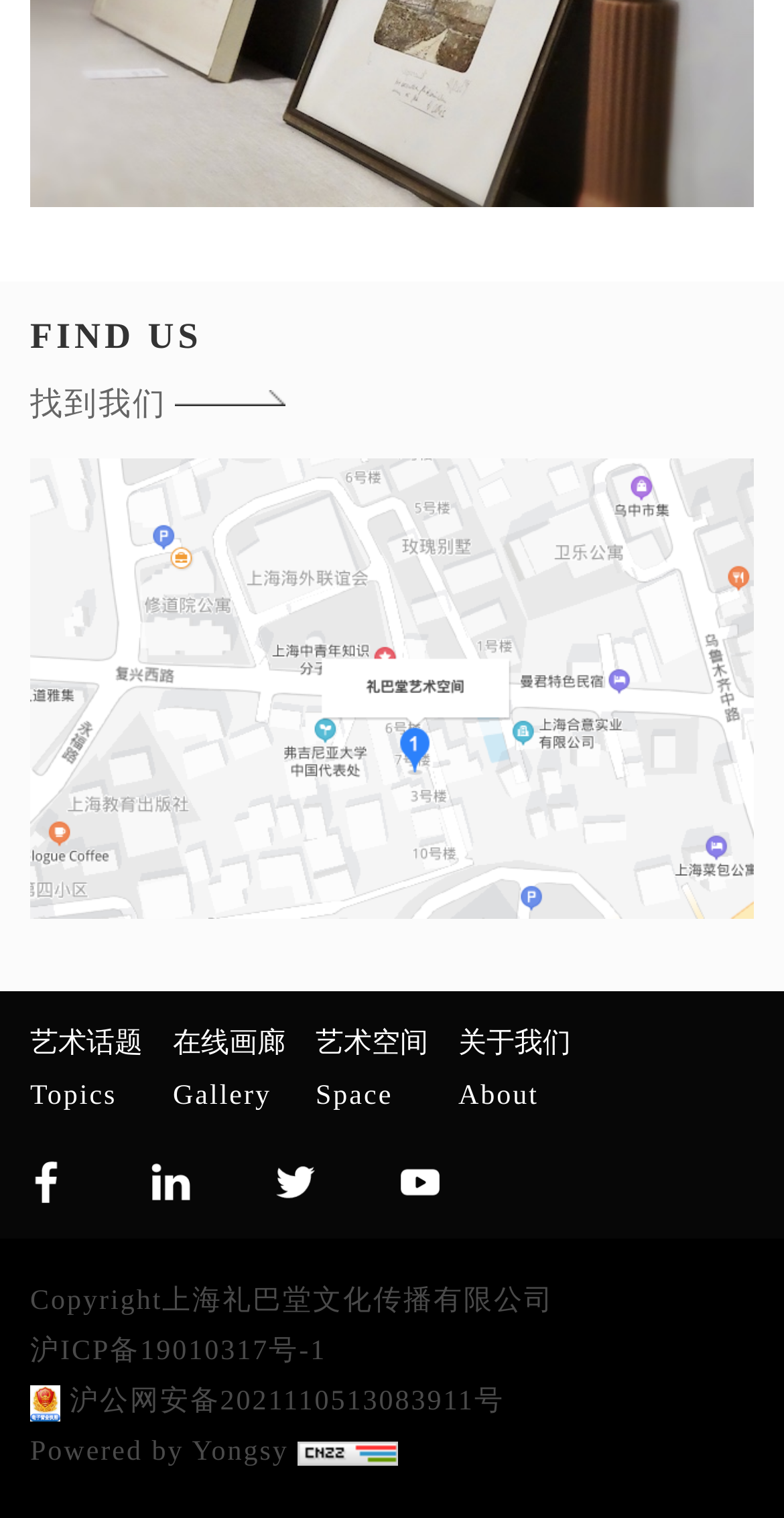Locate the bounding box coordinates of the area where you should click to accomplish the instruction: "View Gallery".

[0.221, 0.68, 0.364, 0.733]